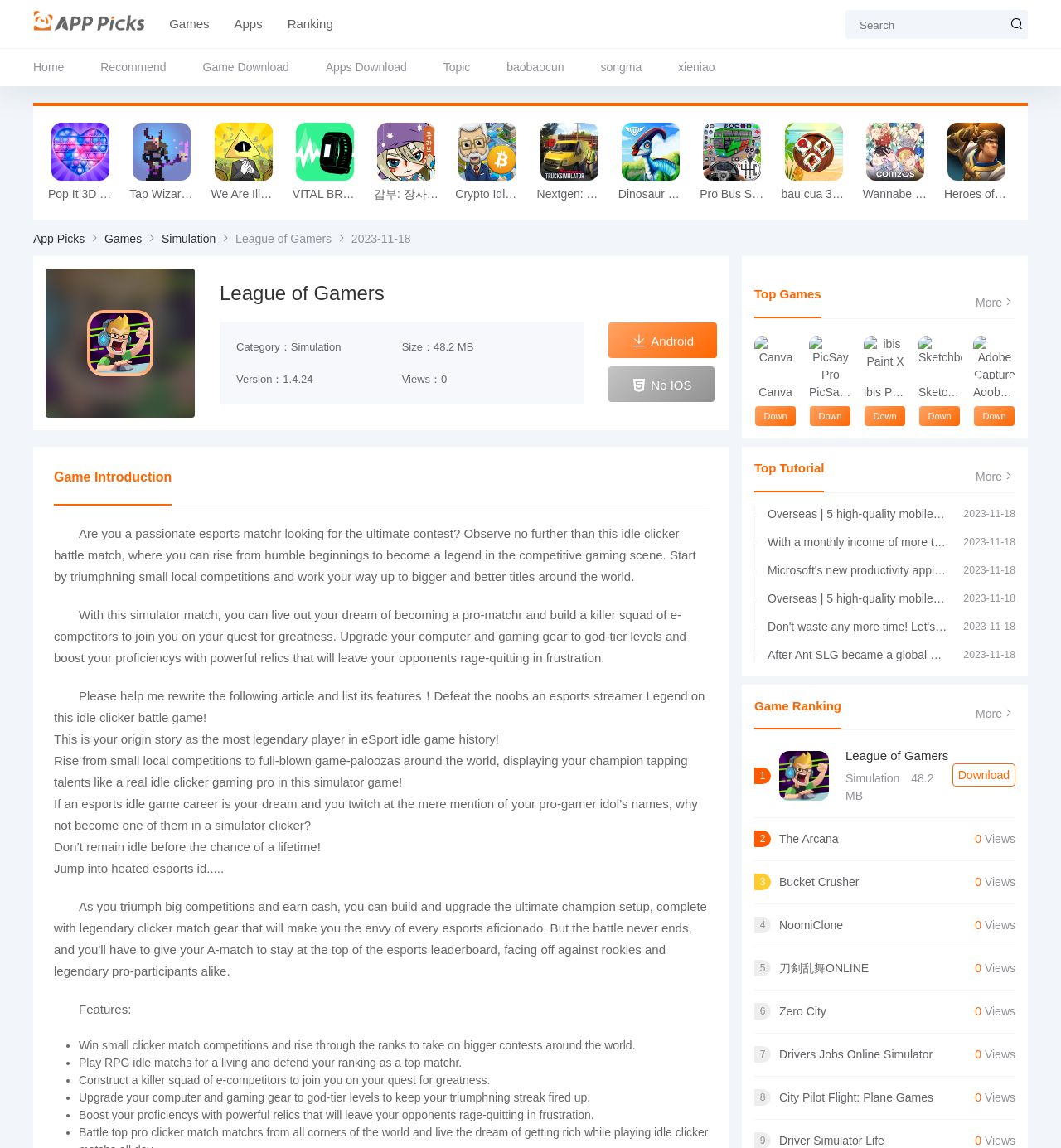What is the name of the app?
Refer to the screenshot and answer in one word or phrase.

League of Gamers